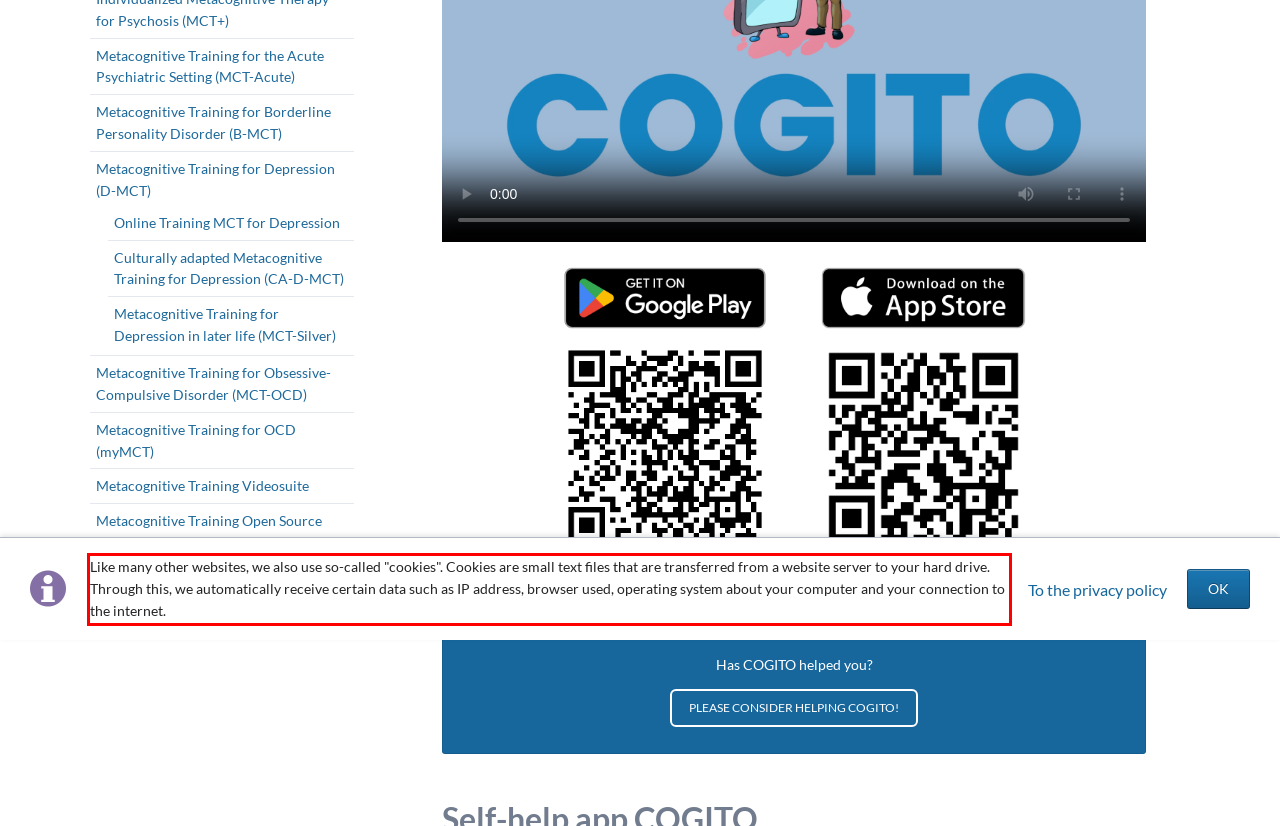Within the screenshot of the webpage, locate the red bounding box and use OCR to identify and provide the text content inside it.

Like many other websites, we also use so-called "cookies". Cookies are small text files that are transferred from a website server to your hard drive. Through this, we automatically receive certain data such as IP address, browser used, operating system about your computer and your connection to the internet.